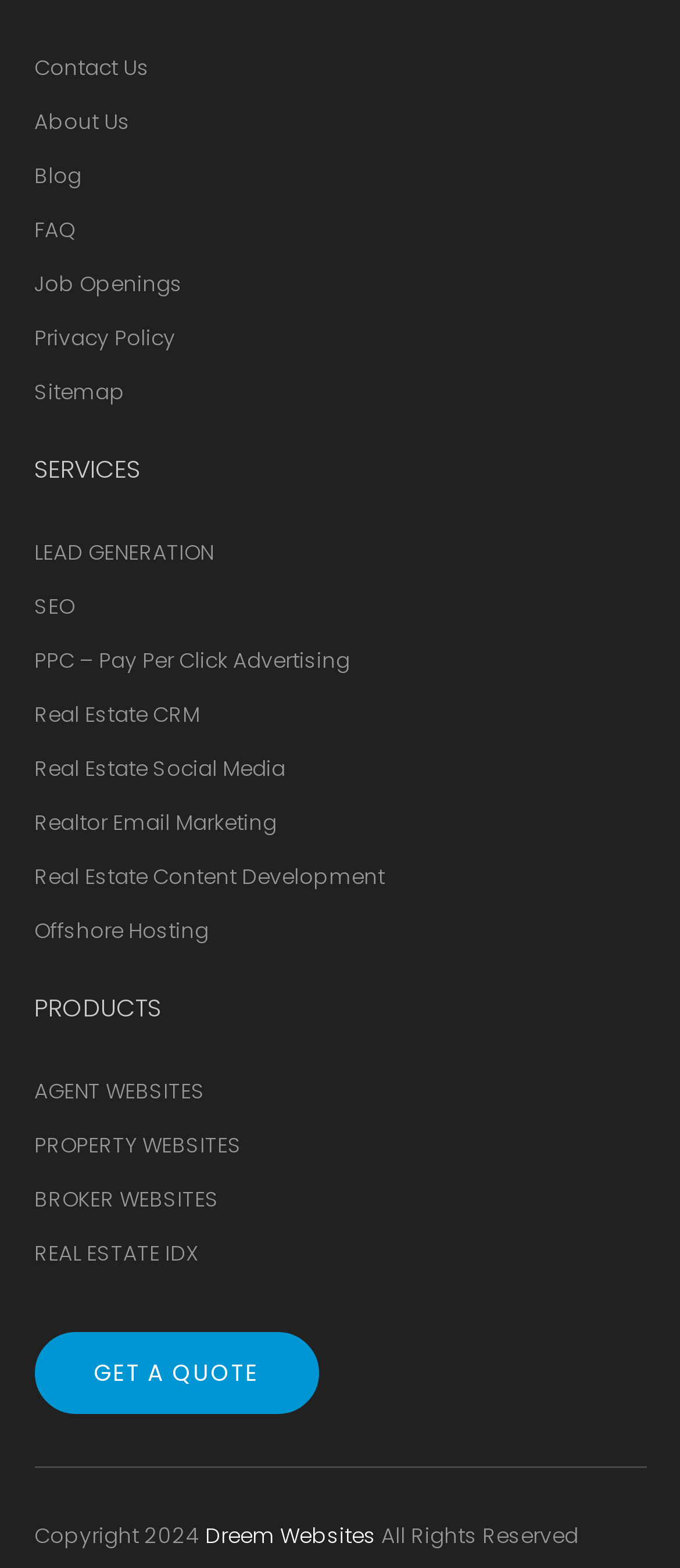Provide your answer in one word or a succinct phrase for the question: 
What is the last link under PRODUCTS?

REAL ESTATE IDX